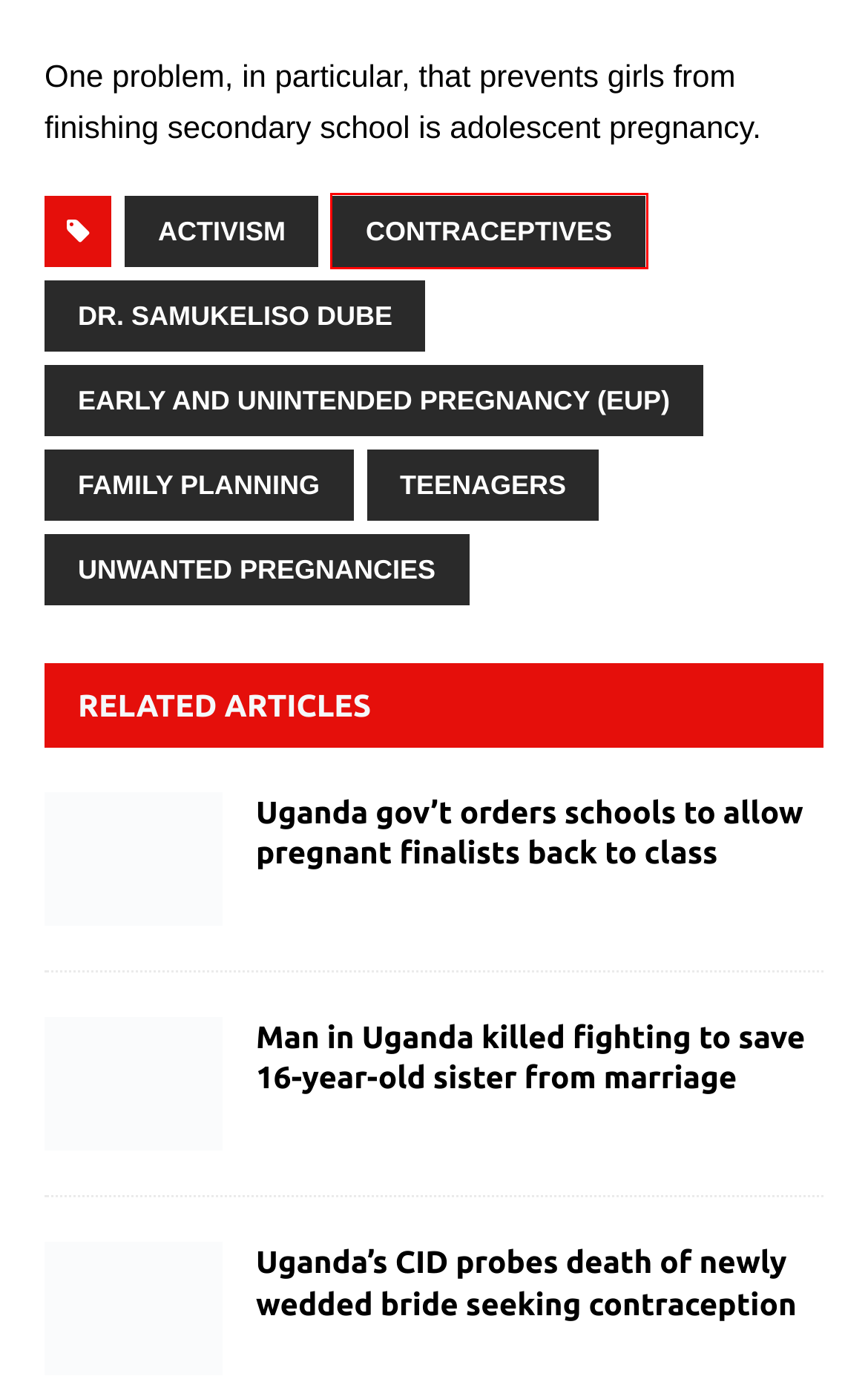Review the webpage screenshot provided, noting the red bounding box around a UI element. Choose the description that best matches the new webpage after clicking the element within the bounding box. The following are the options:
A. Teenagers Archives - Kampala Dispatch
B. Activism Archives - Kampala Dispatch
C. Man in Uganda killed fighting to save 16-year-old sister from marriage
D. Dr. Samukeliso Dube Archives - Kampala Dispatch
E. Contraceptives Archives - Kampala Dispatch
F. Unwanted Pregnancies Archives - Kampala Dispatch
G. Uganda's CID probes death of newly wedded bride seeking contraception
H. Uganda gov’t orders schools to allow pregnant finalists back to class

E